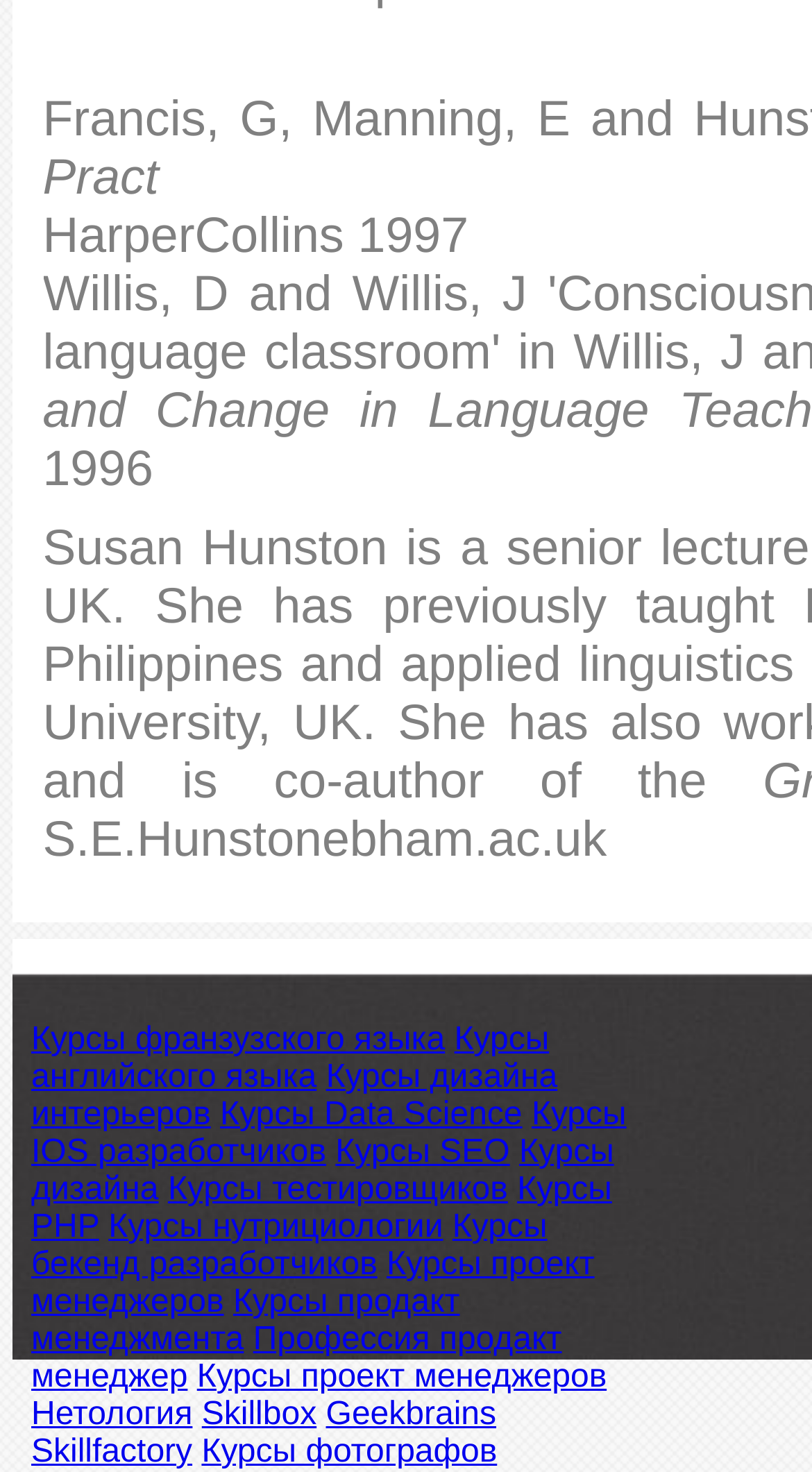Bounding box coordinates are specified in the format (top-left x, top-left y, bottom-right x, bottom-right y). All values are floating point numbers bounded between 0 and 1. Please provide the bounding box coordinate of the region this sentence describes: Курсы нутрициологии

[0.133, 0.822, 0.546, 0.846]